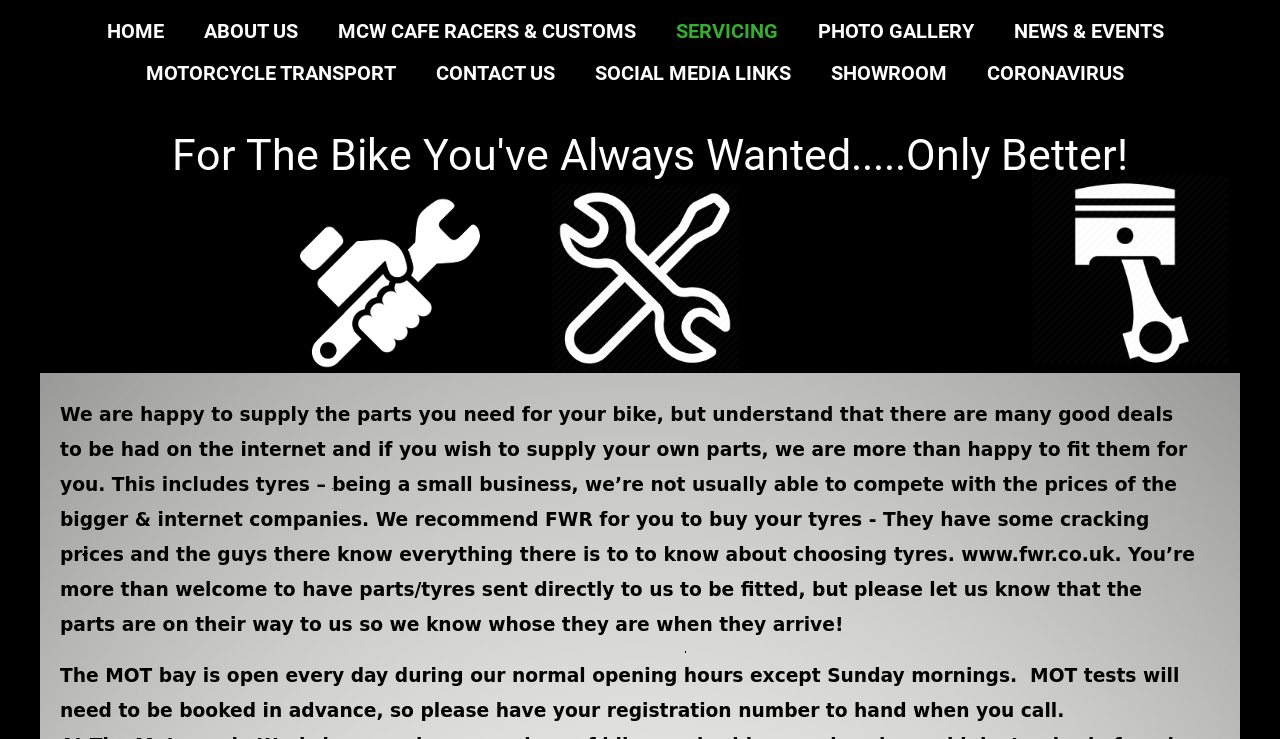What is recommended for buying tyres?
Based on the image, please offer an in-depth response to the question.

The webpage suggests that customers can buy tyres from FWR, a company that is known for having good prices and knowledgeable staff who can help with choosing the right tyres.